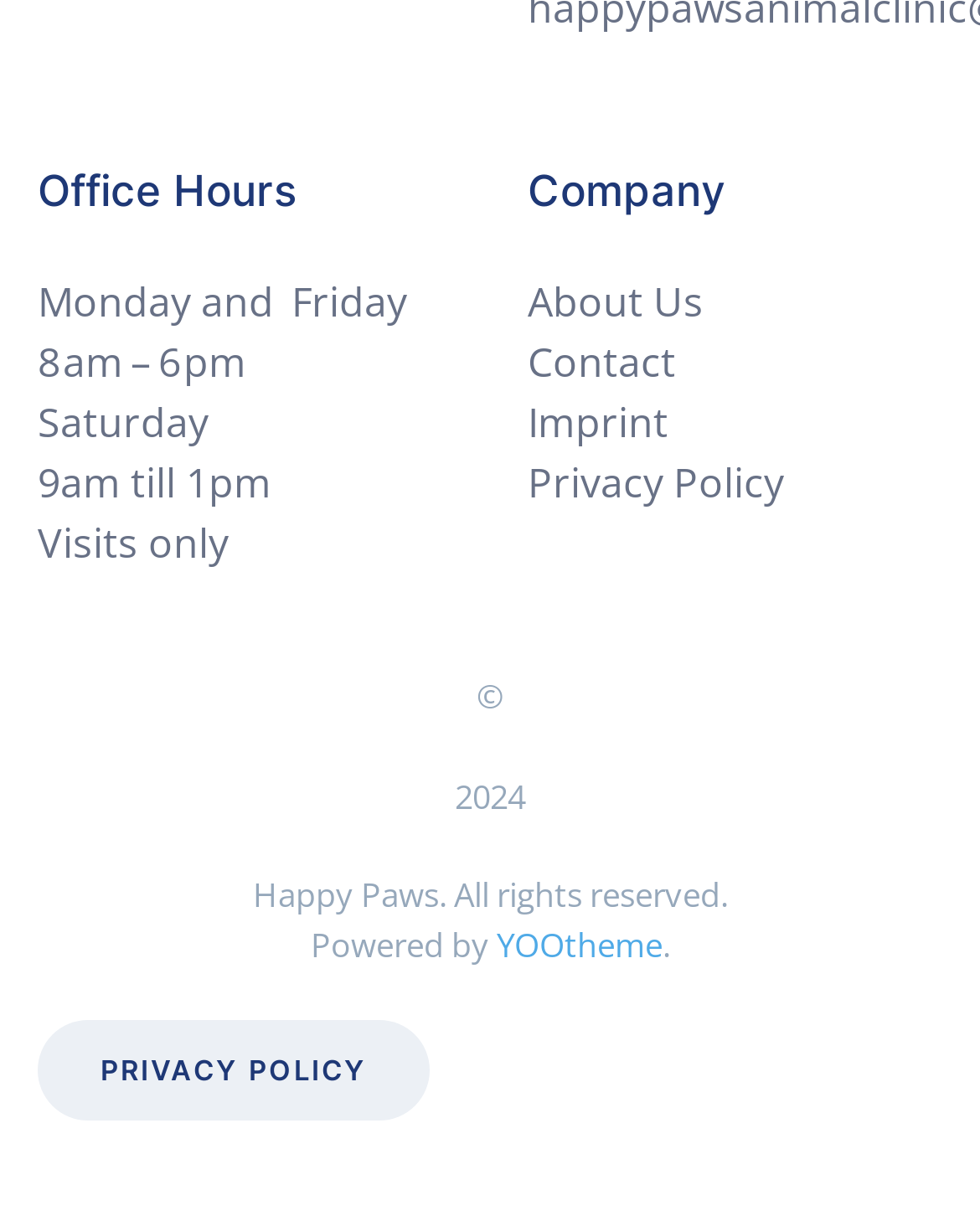Bounding box coordinates should be in the format (top-left x, top-left y, bottom-right x, bottom-right y) and all values should be floating point numbers between 0 and 1. Determine the bounding box coordinate for the UI element described as: privacy policy

[0.038, 0.836, 0.438, 0.919]